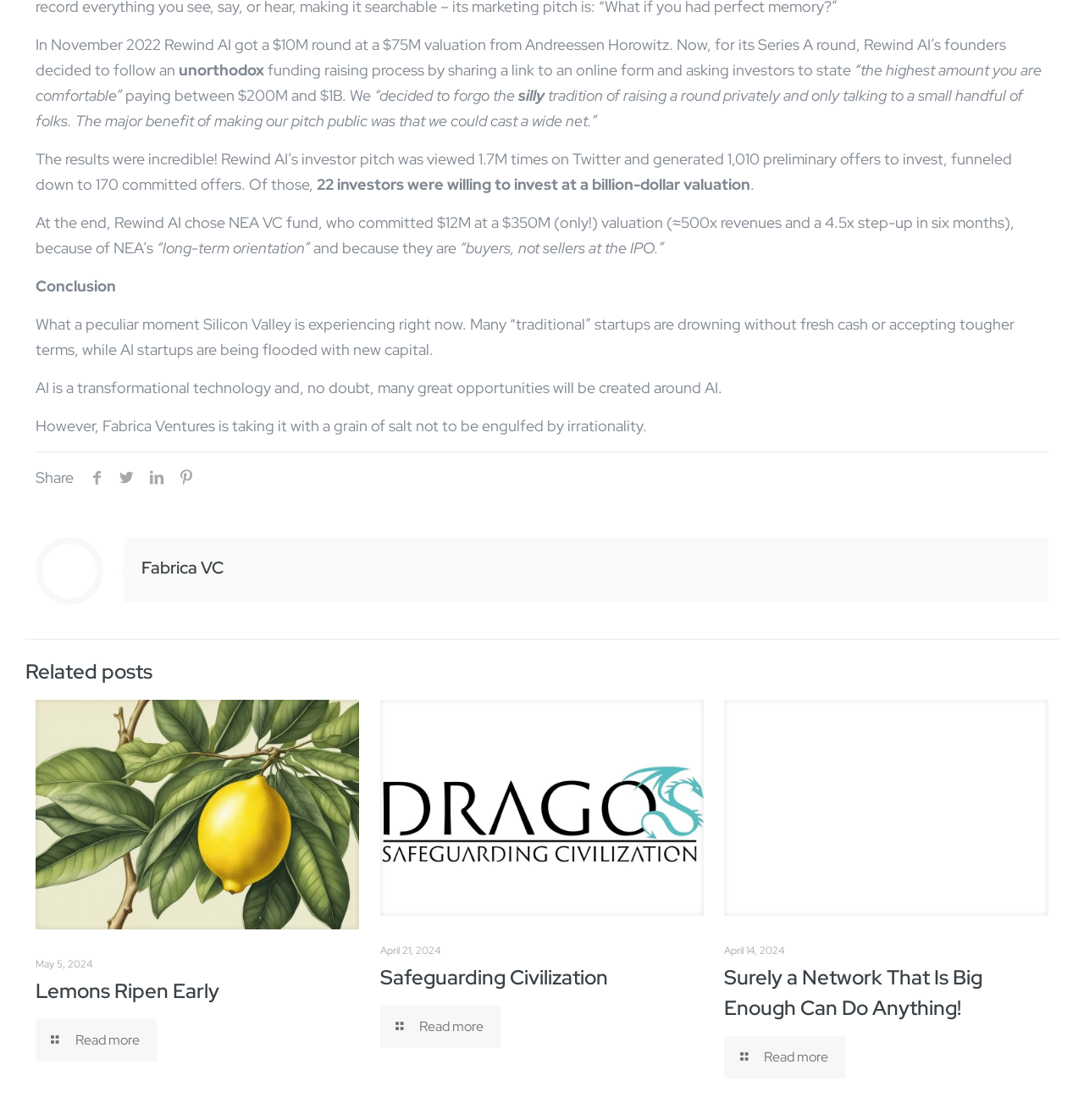Please identify the bounding box coordinates of the element's region that I should click in order to complete the following instruction: "Click the 'Share' button". The bounding box coordinates consist of four float numbers between 0 and 1, i.e., [left, top, right, bottom].

[0.033, 0.417, 0.068, 0.435]